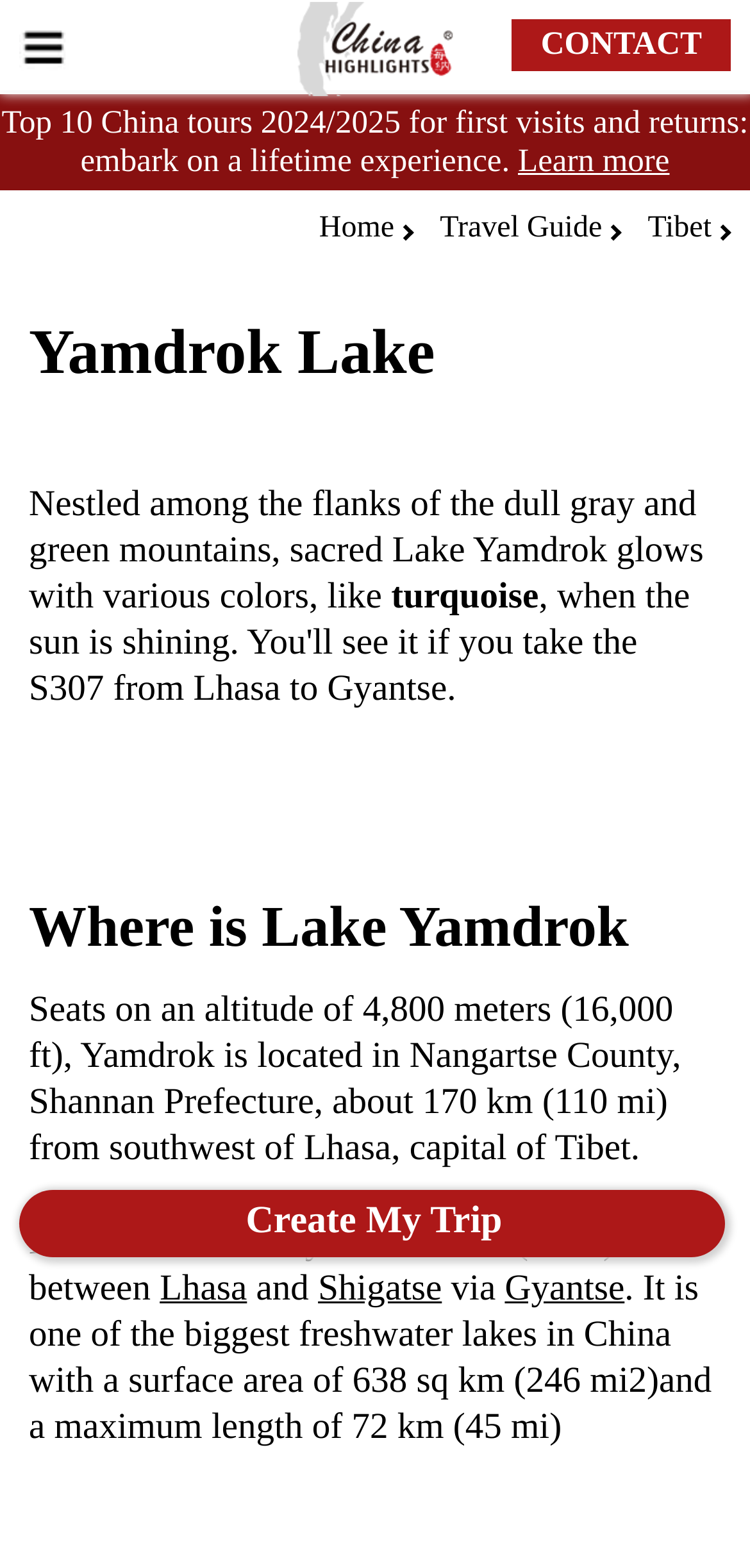Highlight the bounding box coordinates of the region I should click on to meet the following instruction: "Create a customized trip".

[0.026, 0.759, 0.967, 0.802]